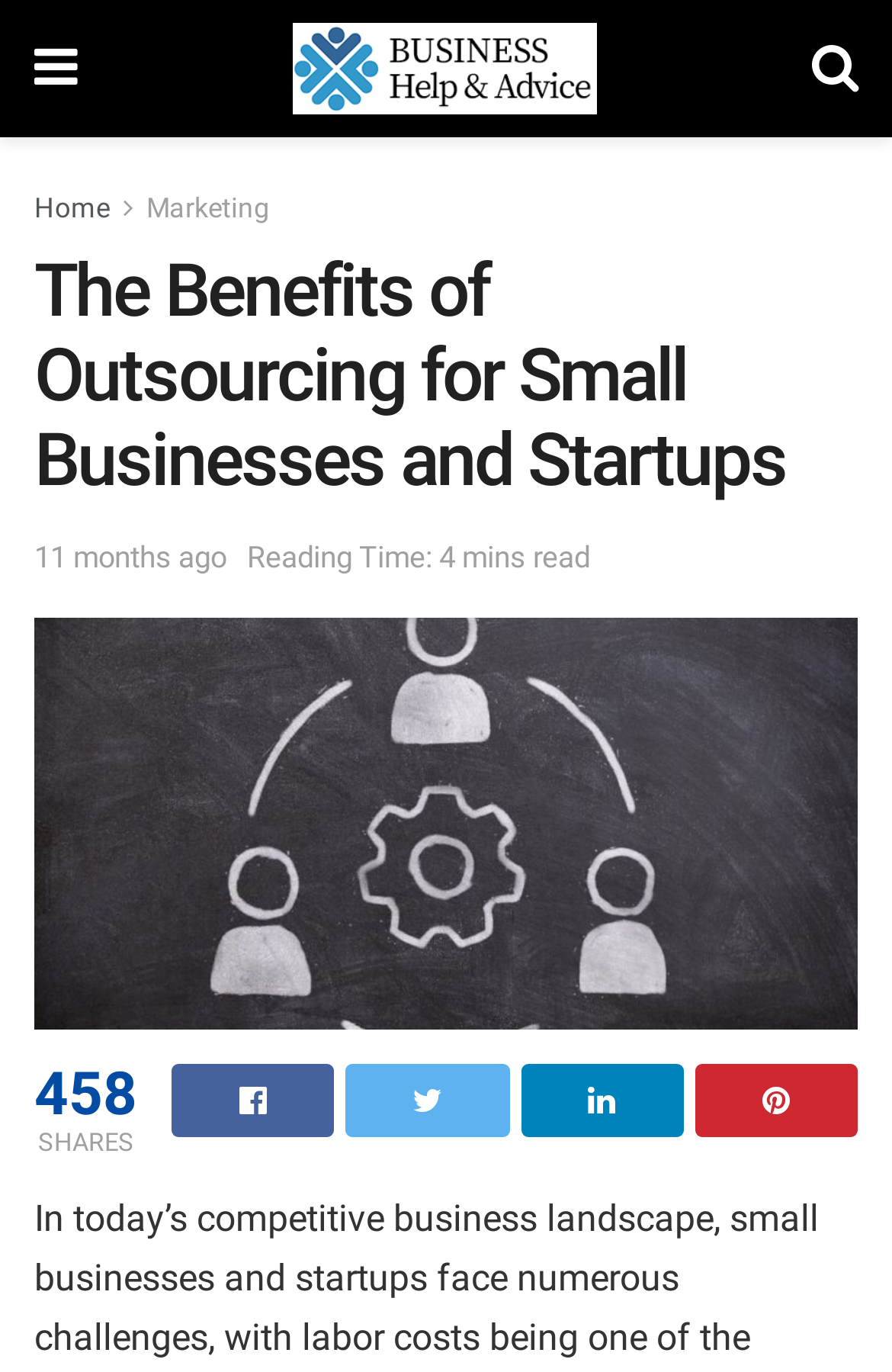Create a detailed narrative of the webpage’s visual and textual elements.

The webpage is about the benefits of outsourcing for small businesses and startups, with a focus on reducing labor costs. At the top left corner, there is a link with a Facebook icon, and next to it, a link to "Business Help and Advice" with an accompanying image. On the top right corner, there is a link with a Twitter icon. 

Below these icons, there are navigation links to "Home" and "Marketing" on the left side, and a heading that repeats the title of the webpage. The title is also a link, and it has an accompanying image. 

Further down, there is a link indicating when the article was published, "11 months ago", and a static text stating the reading time, "4 mins read". The main content of the article is a long text, which is not summarized here. 

At the bottom of the page, there are social media sharing links, including Facebook, Twitter, LinkedIn, and Pinterest, represented by their respective icons. Next to these icons, there is a static text displaying the number of shares, "458", and a label "SHARES".